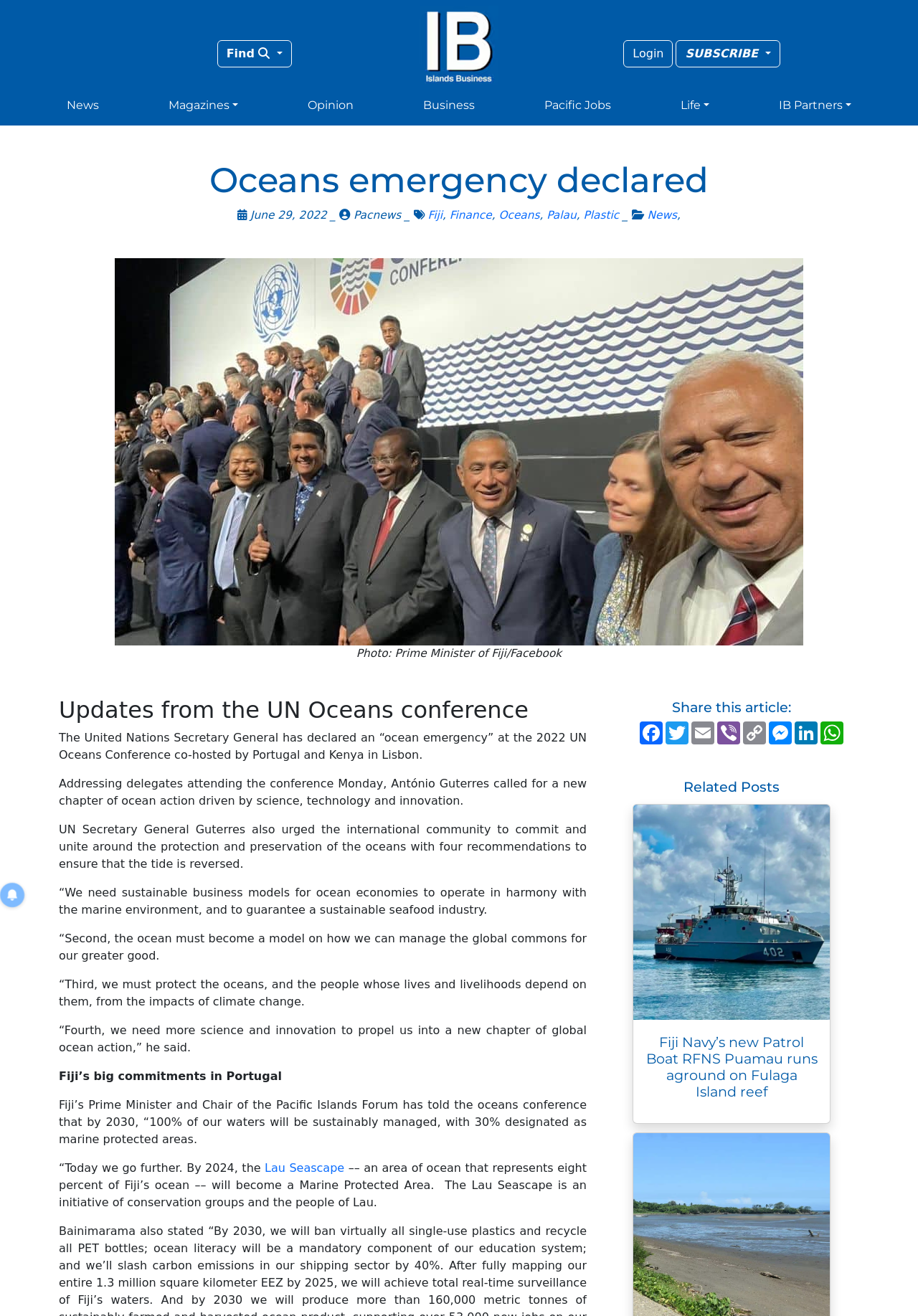Bounding box coordinates must be specified in the format (top-left x, top-left y, bottom-right x, bottom-right y). All values should be floating point numbers between 0 and 1. What are the bounding box coordinates of the UI element described as: Action

None